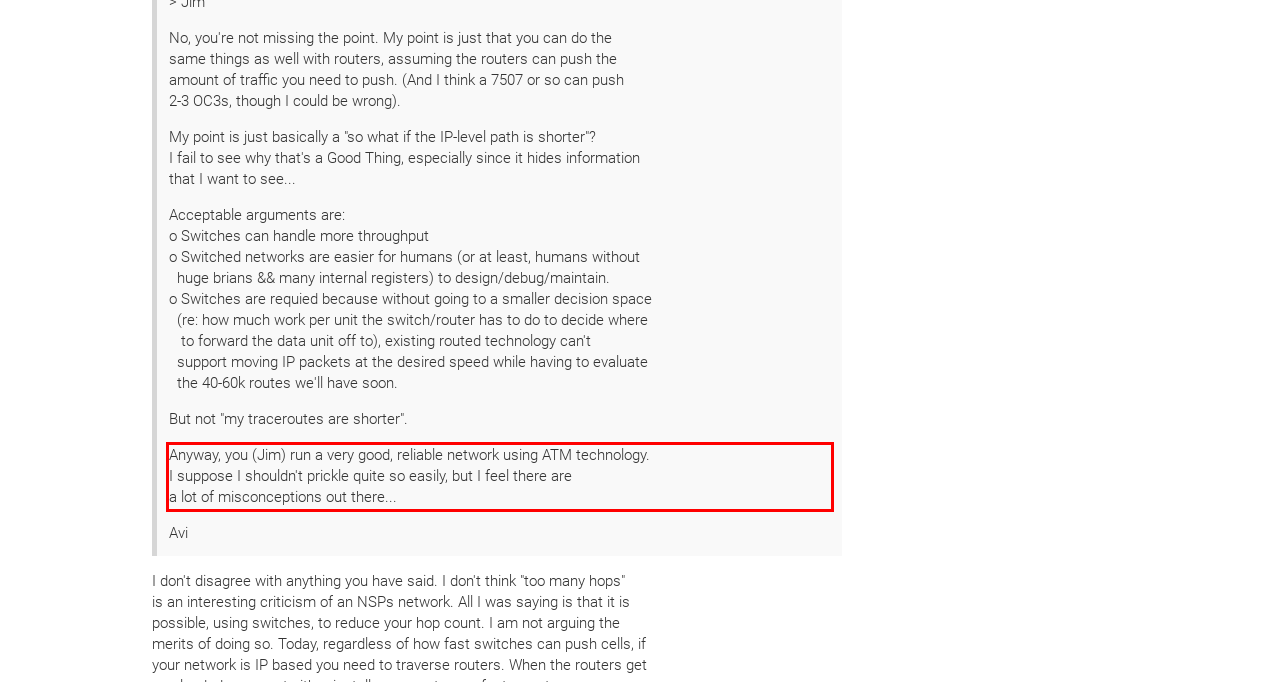Given the screenshot of the webpage, identify the red bounding box, and recognize the text content inside that red bounding box.

Anyway, you (Jim) run a very good, reliable network using ATM technology. I suppose I shouldn't prickle quite so easily, but I feel there are a lot of misconceptions out there...